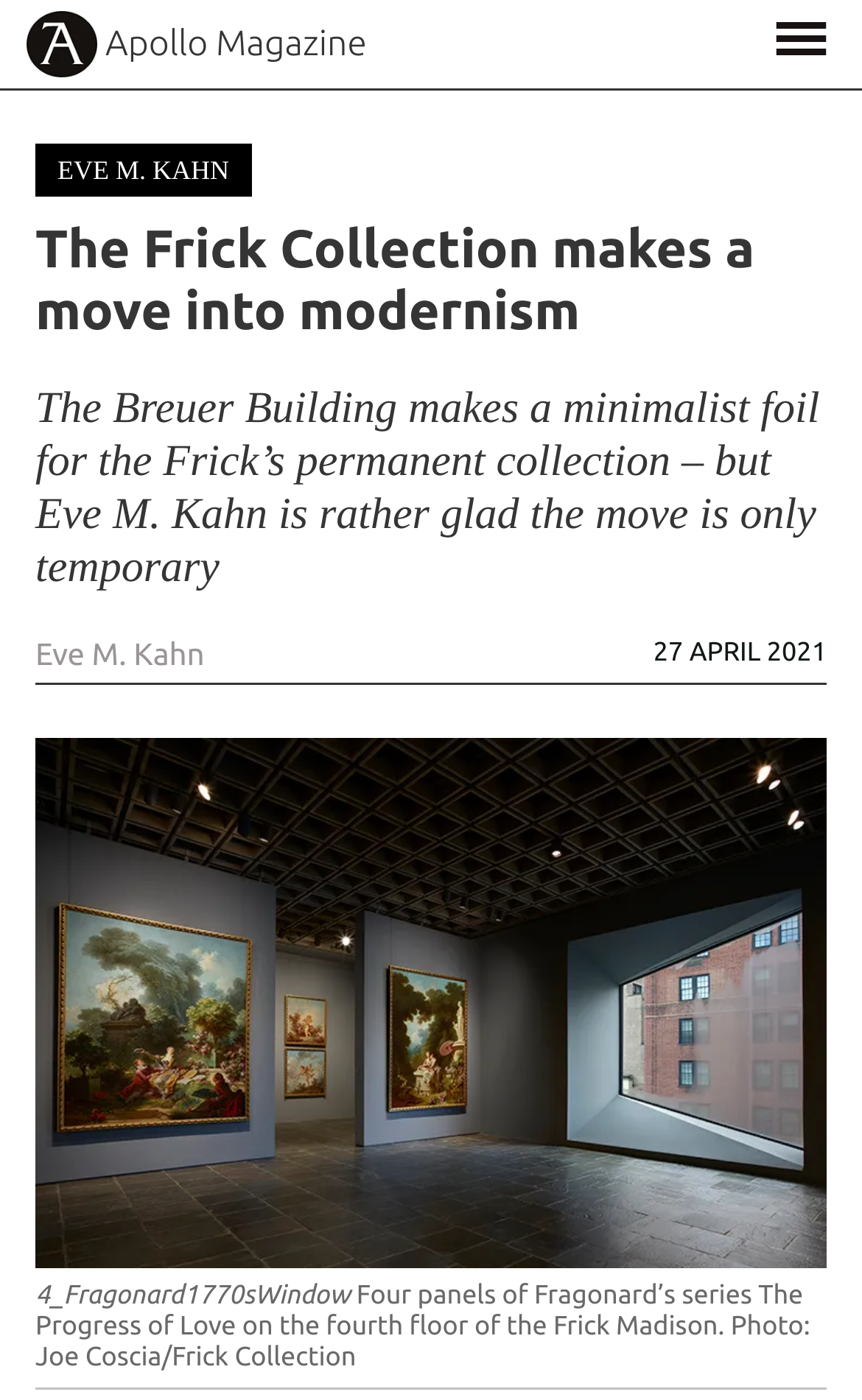Please reply to the following question with a single word or a short phrase:
What is the name of the building mentioned in the article?

The Breuer Building